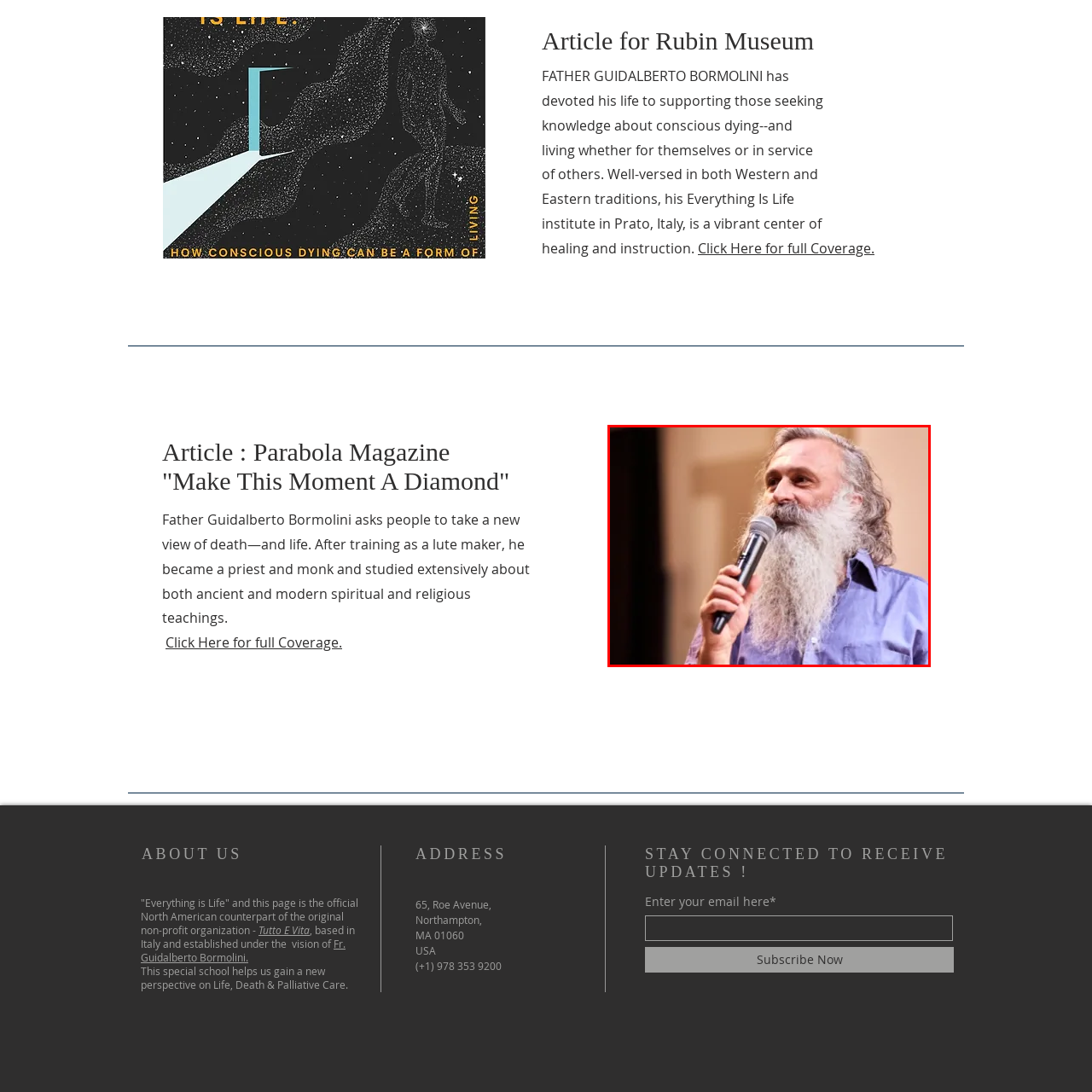Generate a comprehensive caption for the picture highlighted by the red outline.

In the image, a man with a long, flowing beard speaks into a microphone, engaging the audience with charisma and warmth. He wears a light blue shirt that complements his thoughtful expression. The background suggests a public speaking environment, perhaps at an event focused on spirituality or personal growth. This visual aligns with the themes highlighted in the article about Father Guidalberto Bormolini, who dedicates his life to guiding others in understanding death and life’s deeper meanings. His work emphasizes the integration of Western and Eastern traditions, and this moment captures his role as a speaker and facilitator in a vibrant center of healing and instruction.